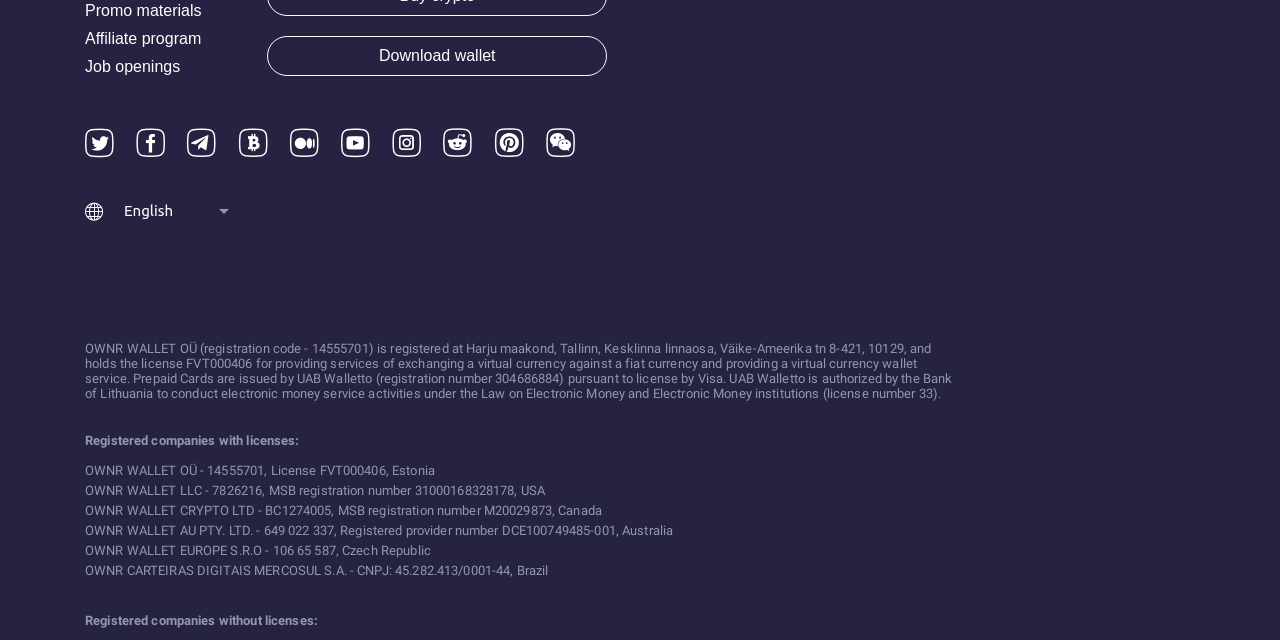Utilize the details in the image to thoroughly answer the following question: What is the registration code of OWNR WALLET OÜ?

I found the registration code of OWNR WALLET OÜ in the StaticText element with ID 202, which states that OWNR WALLET OÜ is registered with the code 14555701.